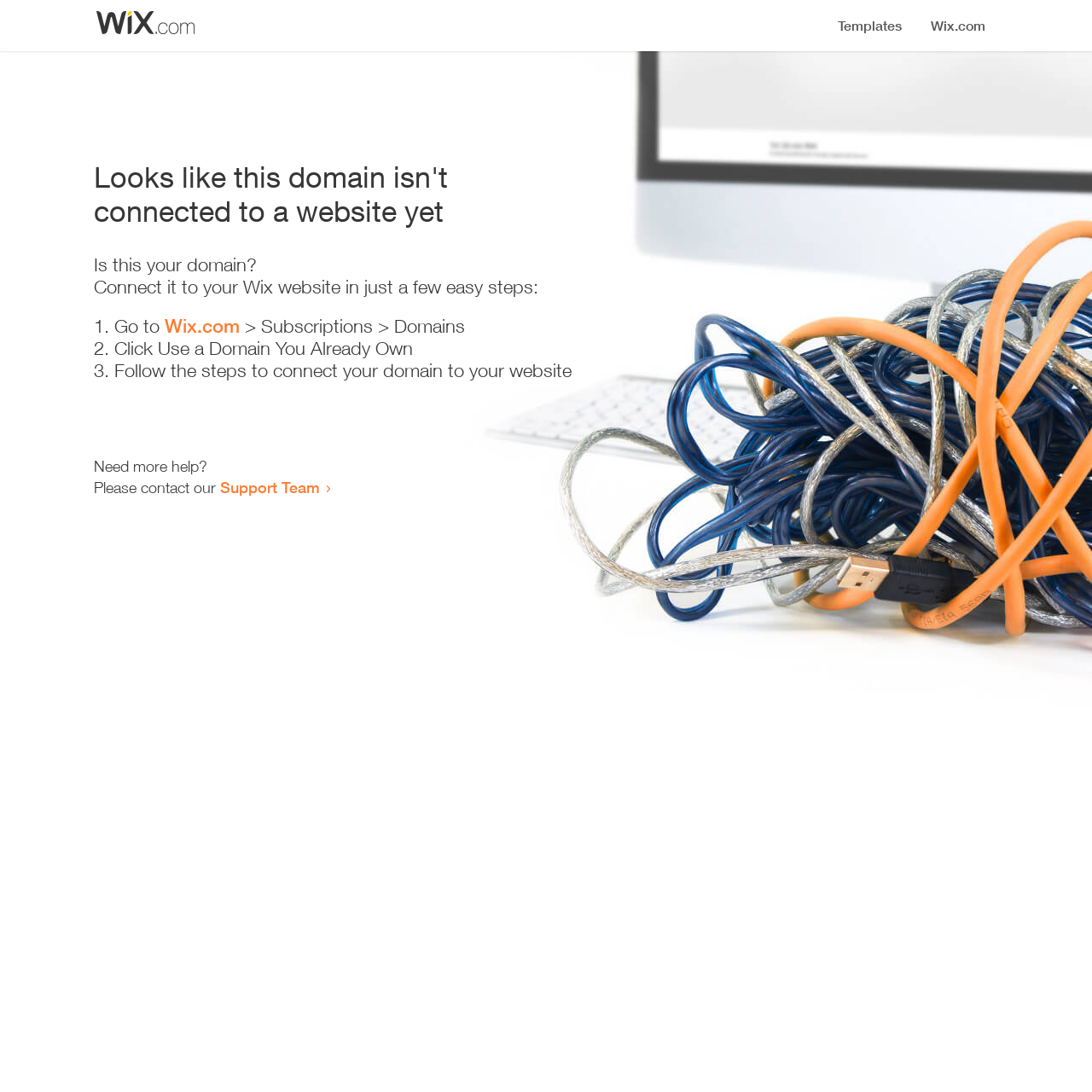Provide a short answer to the following question with just one word or phrase: How many steps are required to connect the domain to a website?

3